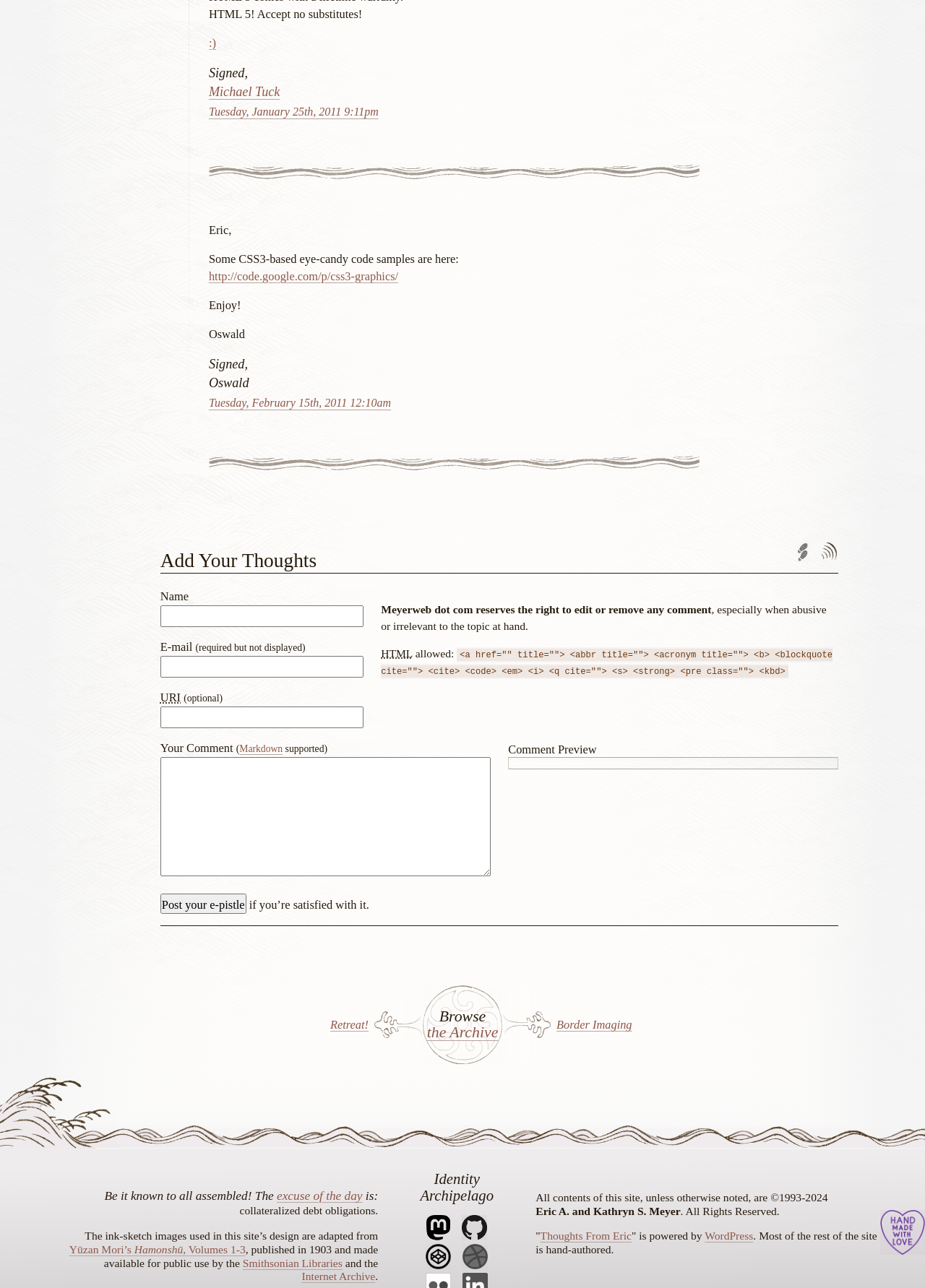Predict the bounding box coordinates of the area that should be clicked to accomplish the following instruction: "Browse the Archive". The bounding box coordinates should consist of four float numbers between 0 and 1, i.e., [left, top, right, bottom].

[0.453, 0.765, 0.547, 0.826]